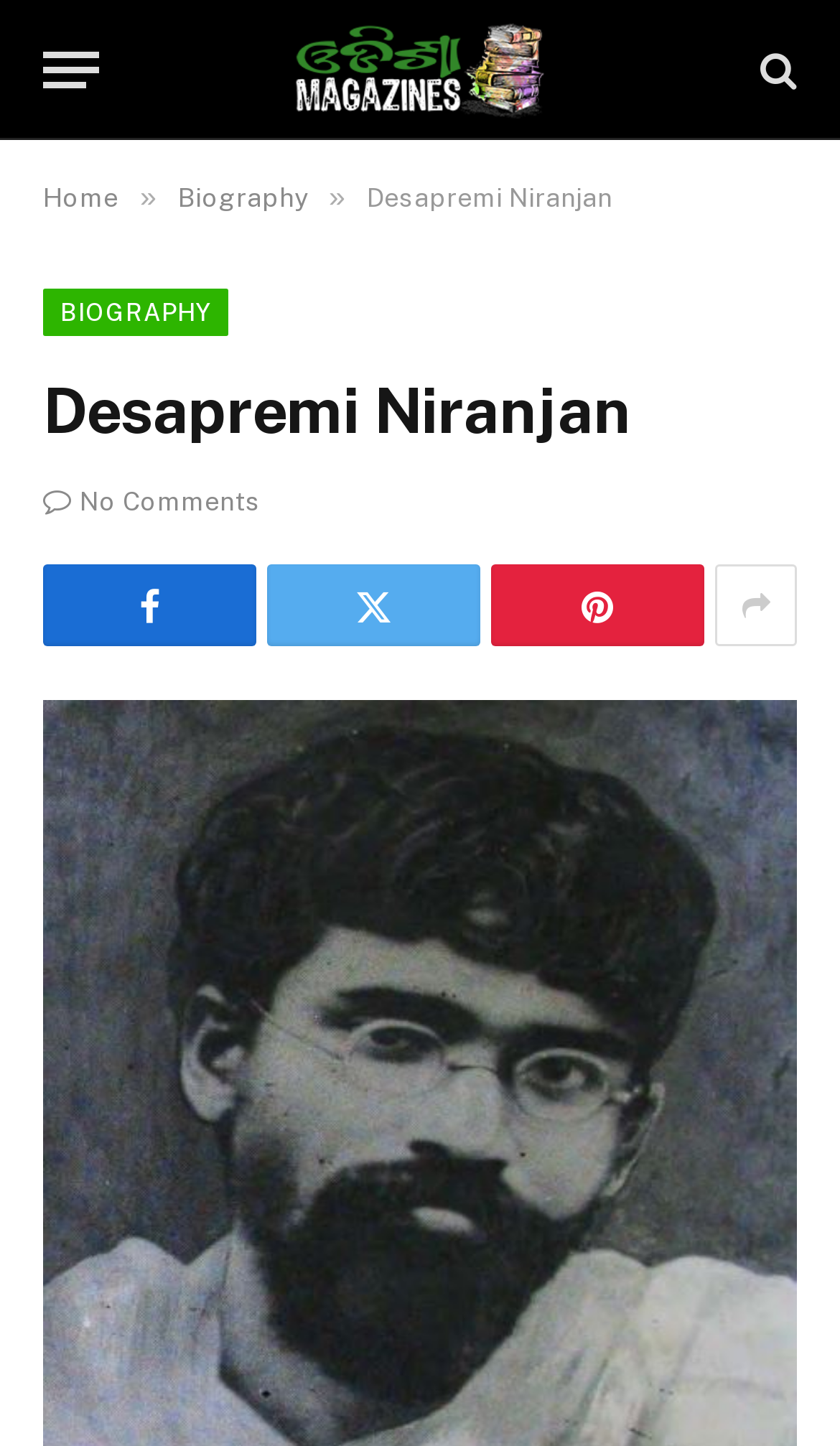Locate the bounding box coordinates of the area you need to click to fulfill this instruction: 'Click the menu button'. The coordinates must be in the form of four float numbers ranging from 0 to 1: [left, top, right, bottom].

[0.051, 0.015, 0.118, 0.082]